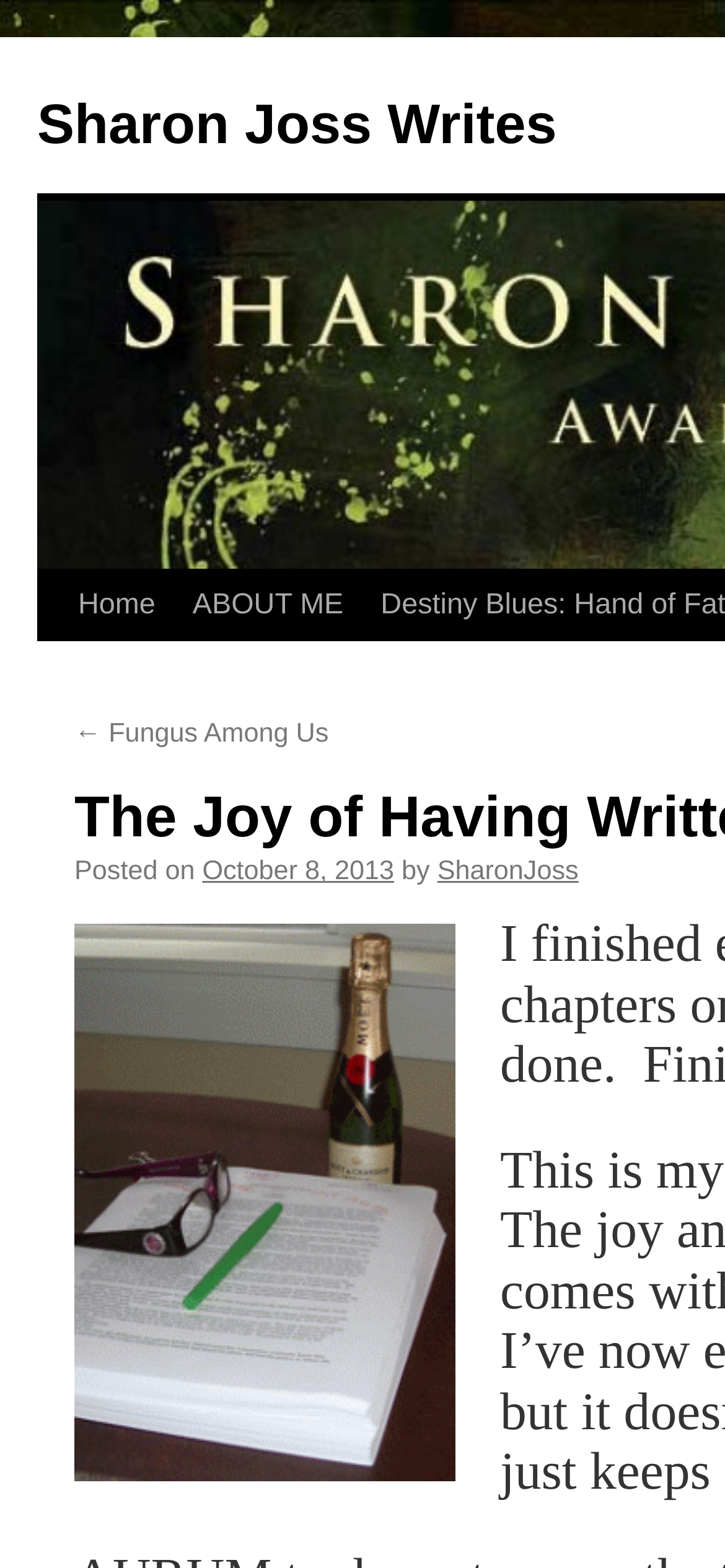Identify the bounding box coordinates for the UI element described as follows: "October 8, 2013". Ensure the coordinates are four float numbers between 0 and 1, formatted as [left, top, right, bottom].

[0.279, 0.592, 0.544, 0.611]